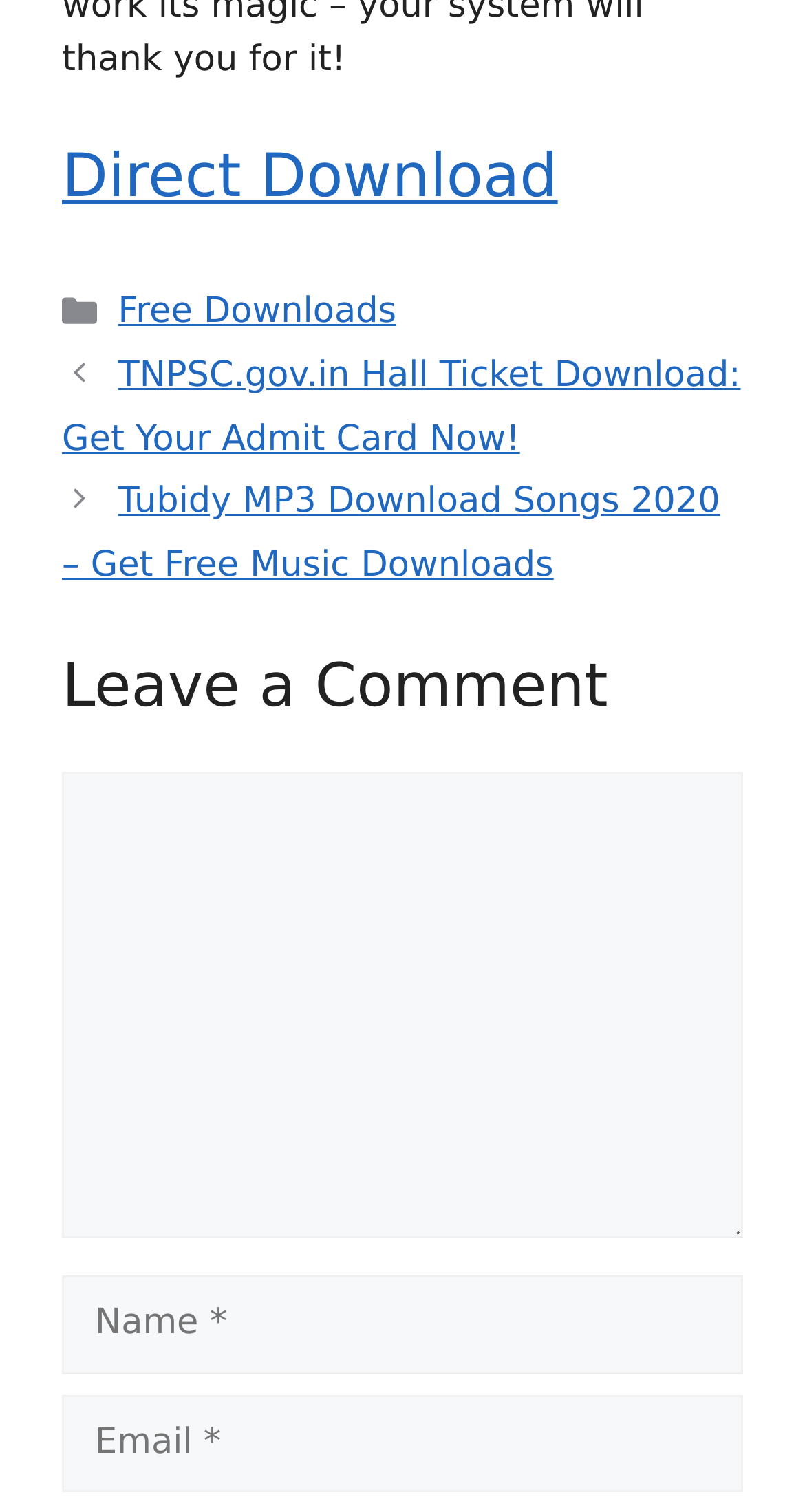Show the bounding box coordinates for the HTML element described as: "parent_node: Comment name="comment"".

[0.077, 0.51, 0.923, 0.819]